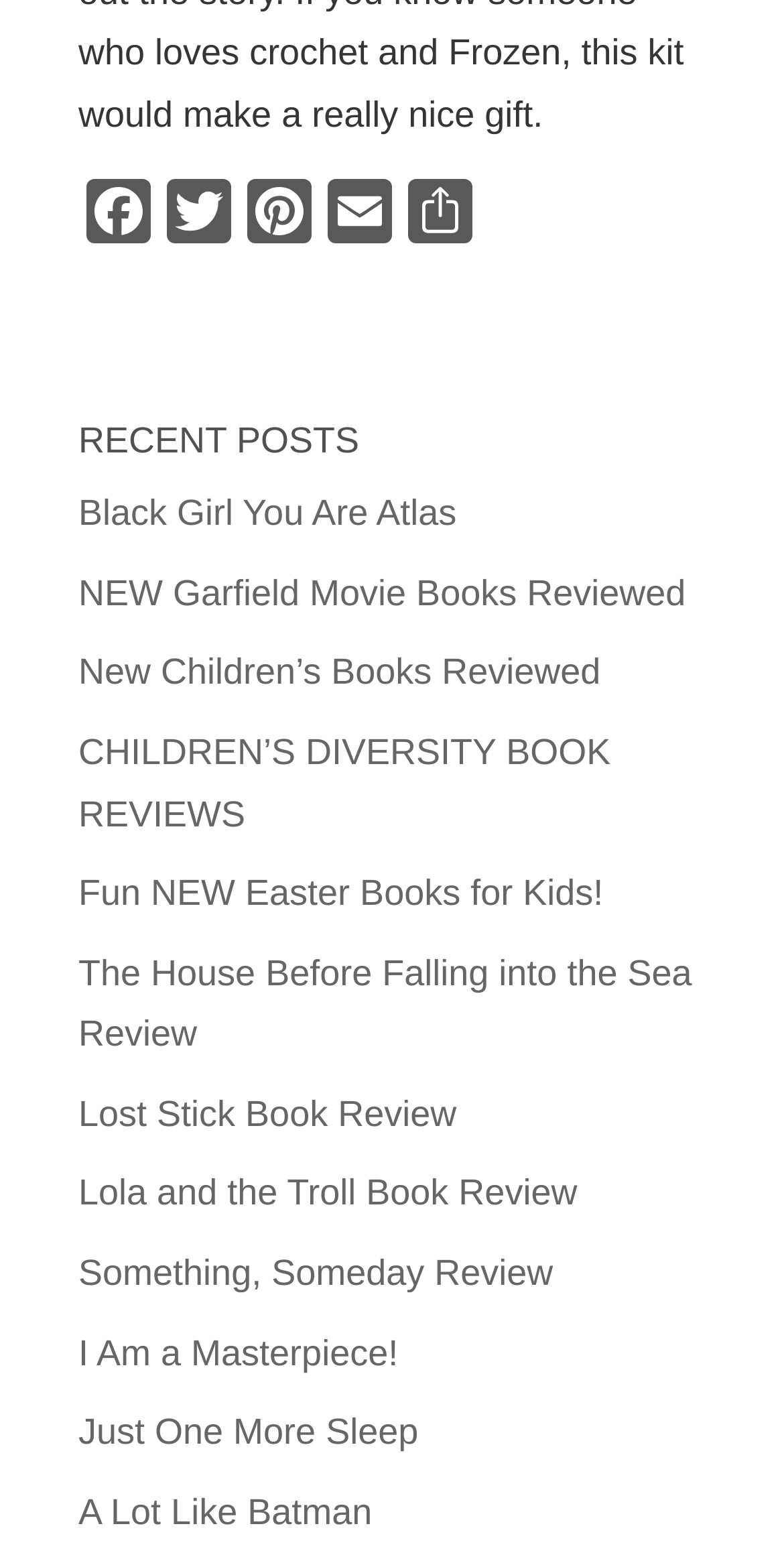Predict the bounding box coordinates of the area that should be clicked to accomplish the following instruction: "View 'CHILDREN’S DIVERSITY BOOK REVIEWS'". The bounding box coordinates should consist of four float numbers between 0 and 1, i.e., [left, top, right, bottom].

[0.1, 0.468, 0.779, 0.533]